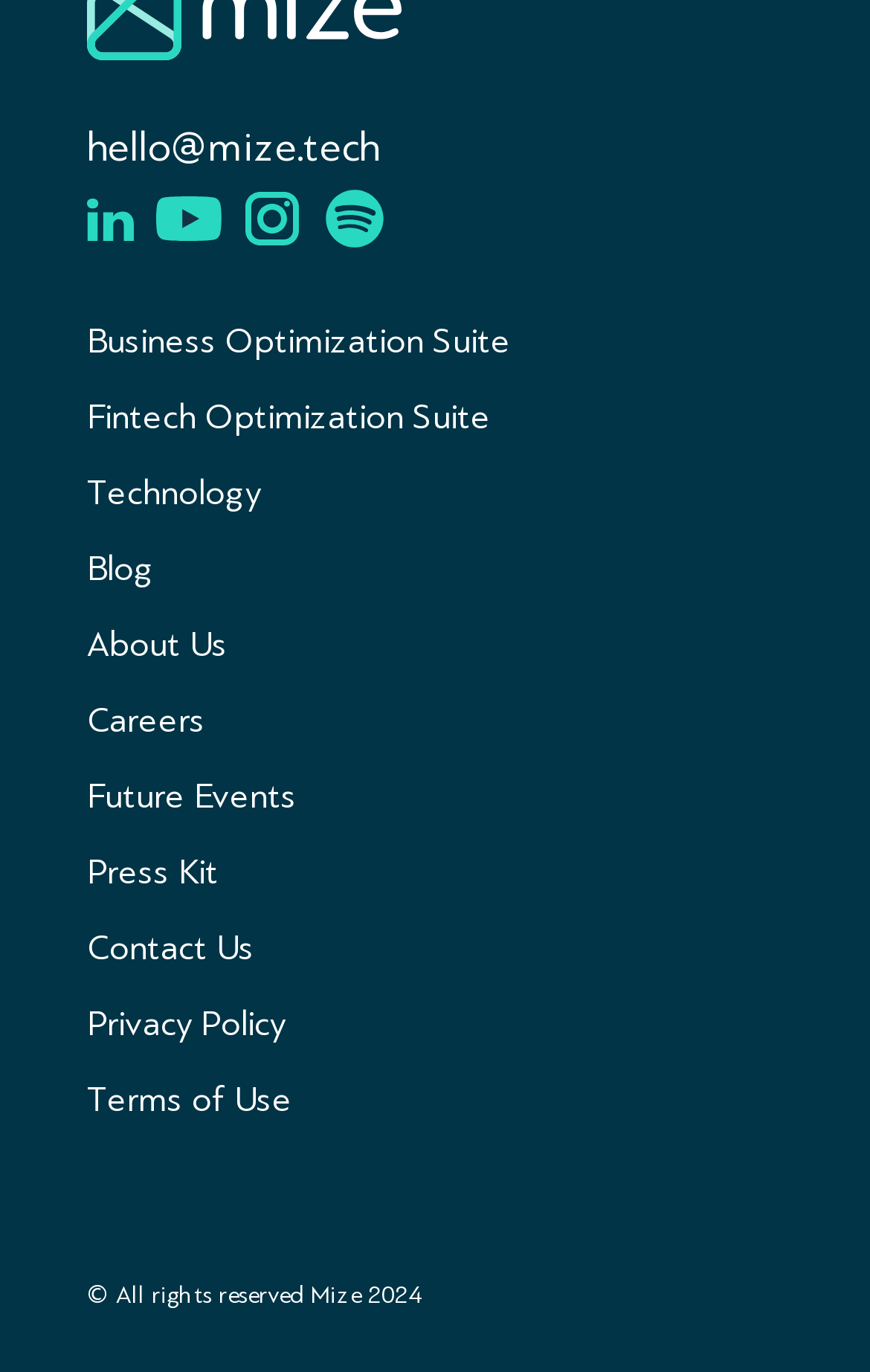Determine the bounding box coordinates of the region to click in order to accomplish the following instruction: "Send an email to hello@mize.tech". Provide the coordinates as four float numbers between 0 and 1, specifically [left, top, right, bottom].

[0.1, 0.089, 0.436, 0.125]